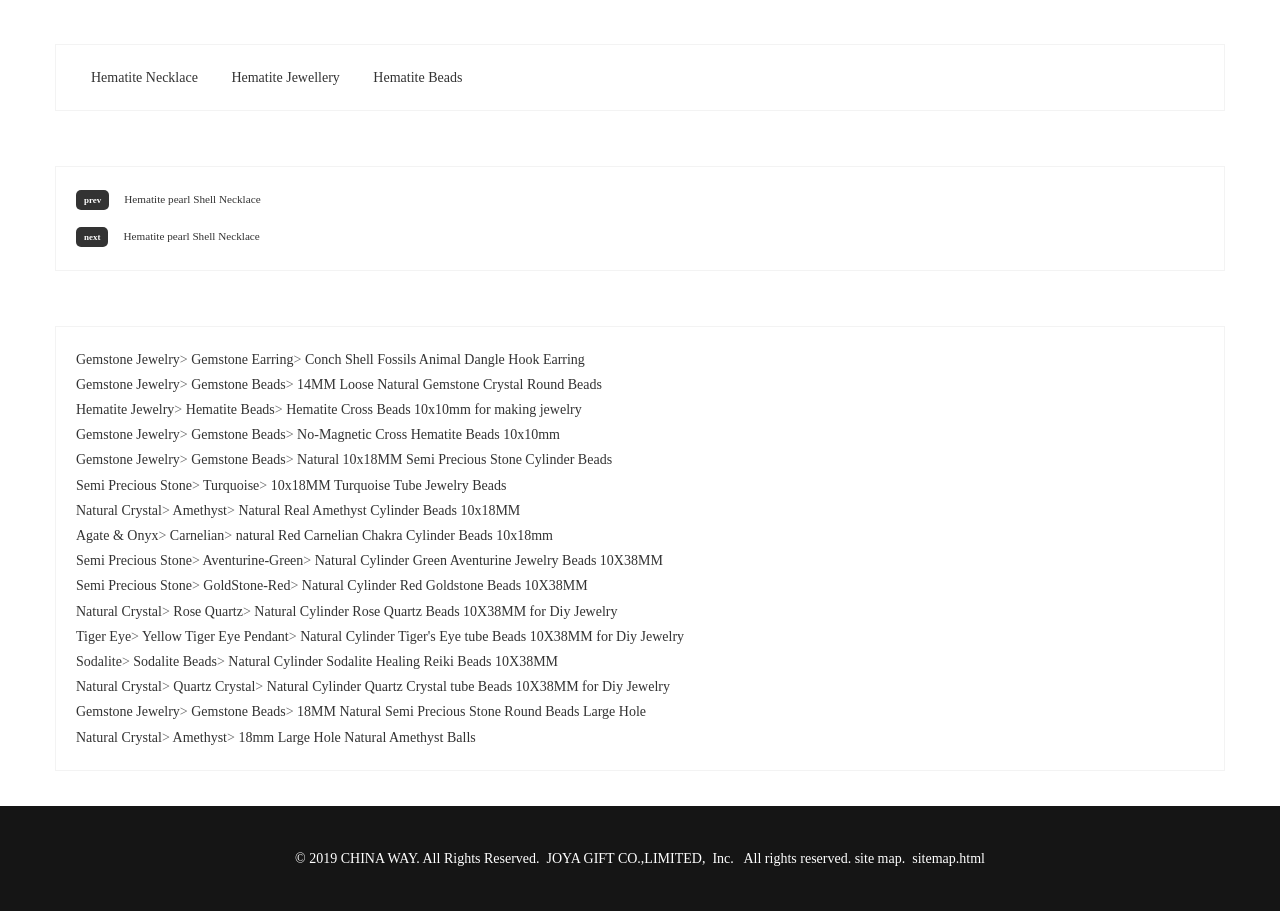Find the bounding box coordinates of the element you need to click on to perform this action: 'view Gemstone Jewelry'. The coordinates should be represented by four float values between 0 and 1, in the format [left, top, right, bottom].

[0.059, 0.386, 0.14, 0.403]